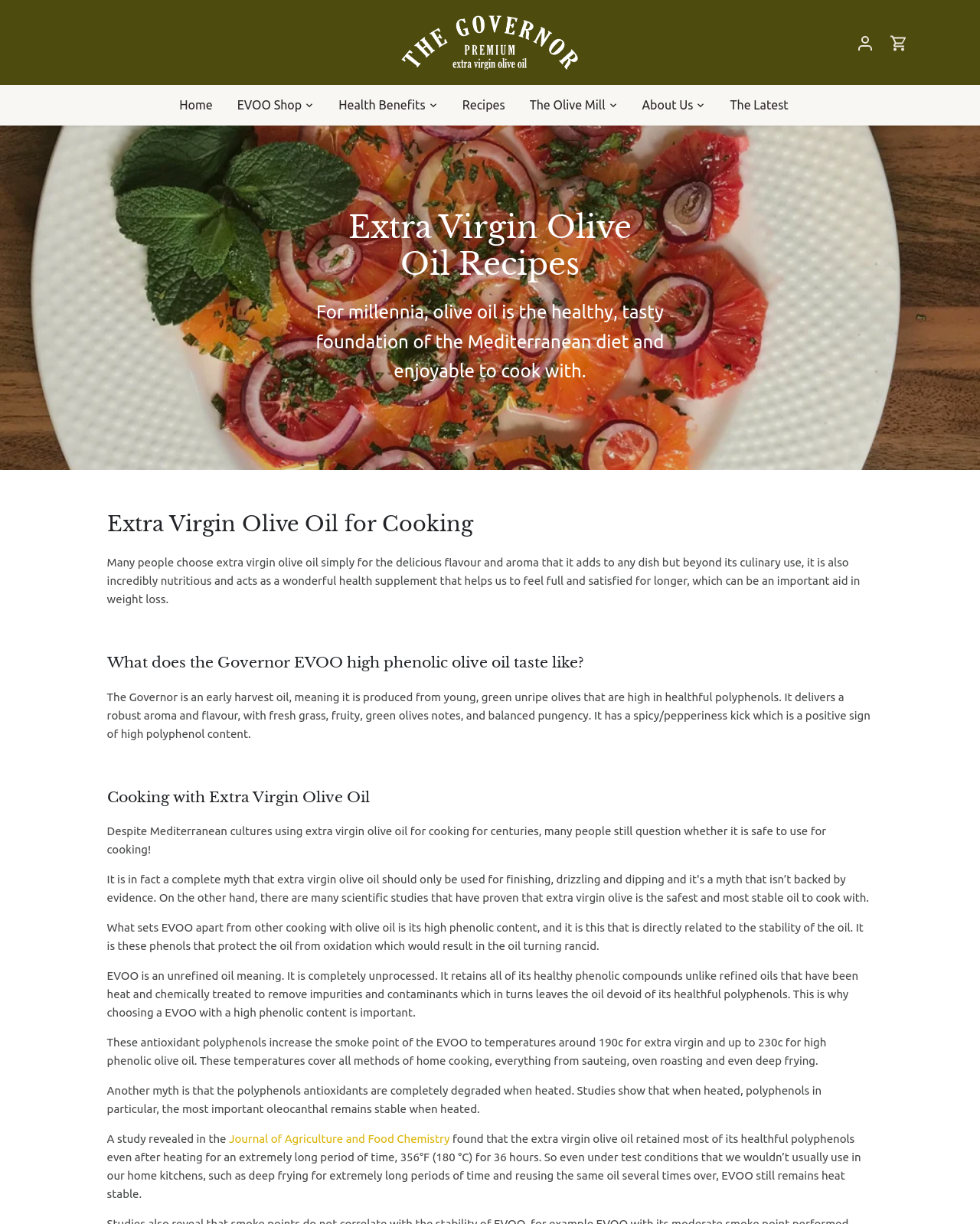Provide a short answer to the following question with just one word or phrase: What is the main topic of the webpage?

Extra Virgin Olive Oil